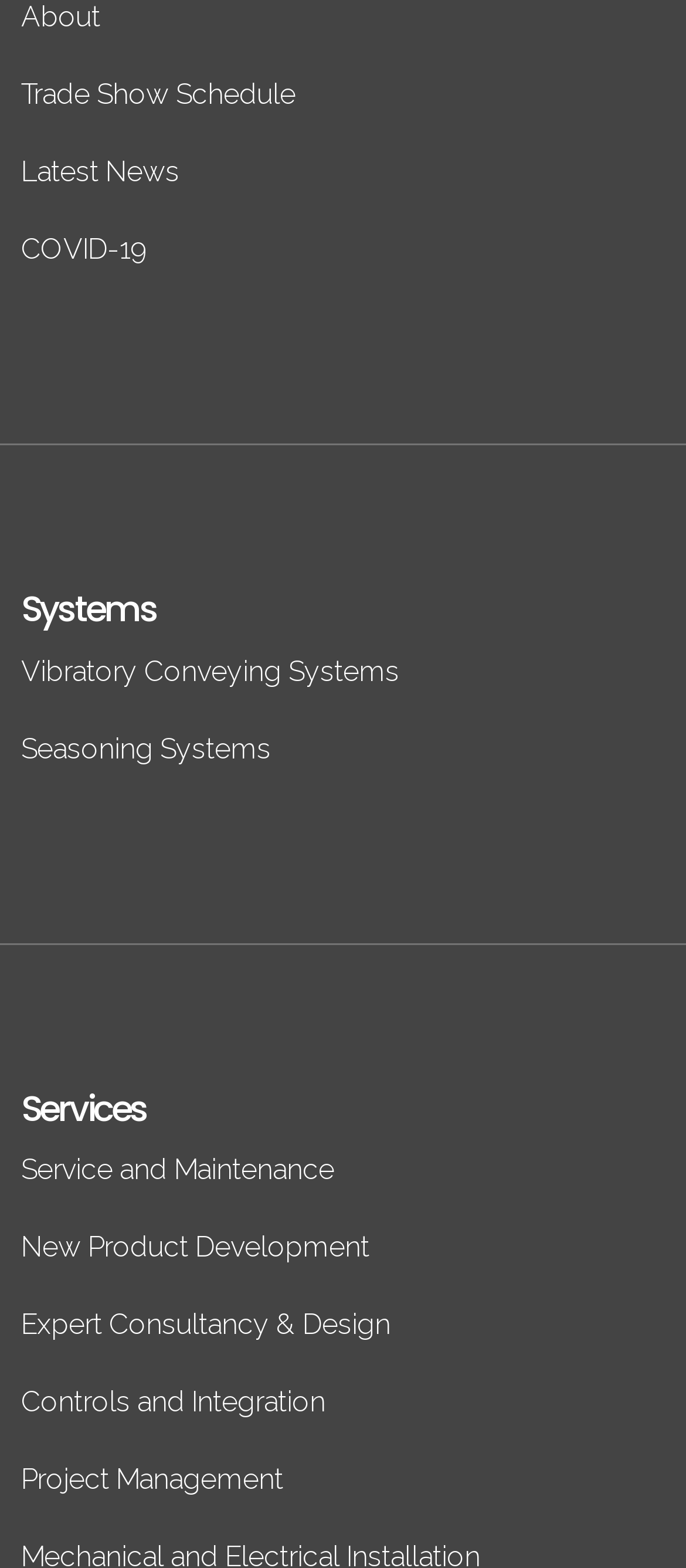What is the third link under 'Services'?
Look at the screenshot and respond with a single word or phrase.

Expert Consultancy & Design